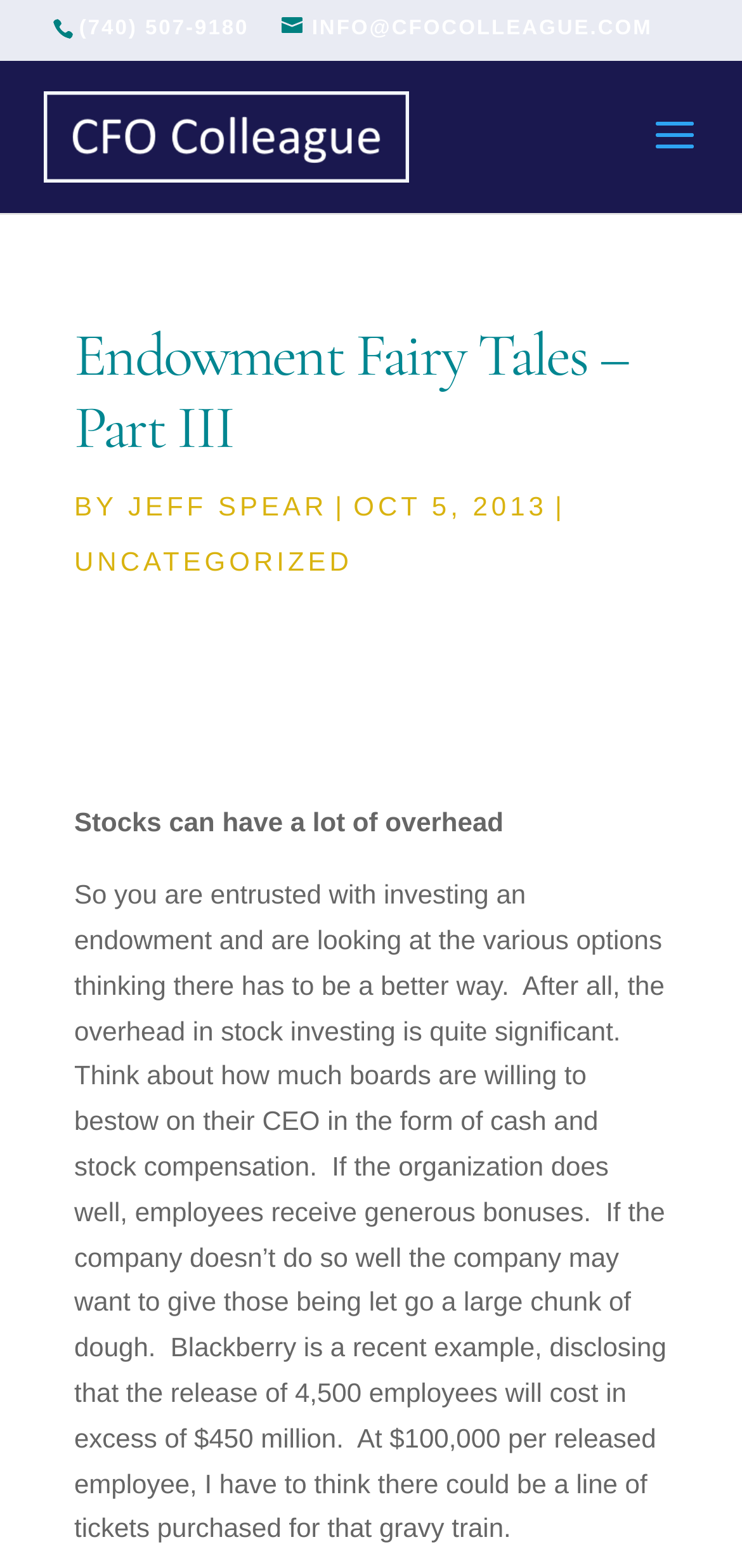Using the description "Uncategorized", locate and provide the bounding box of the UI element.

[0.1, 0.348, 0.475, 0.367]